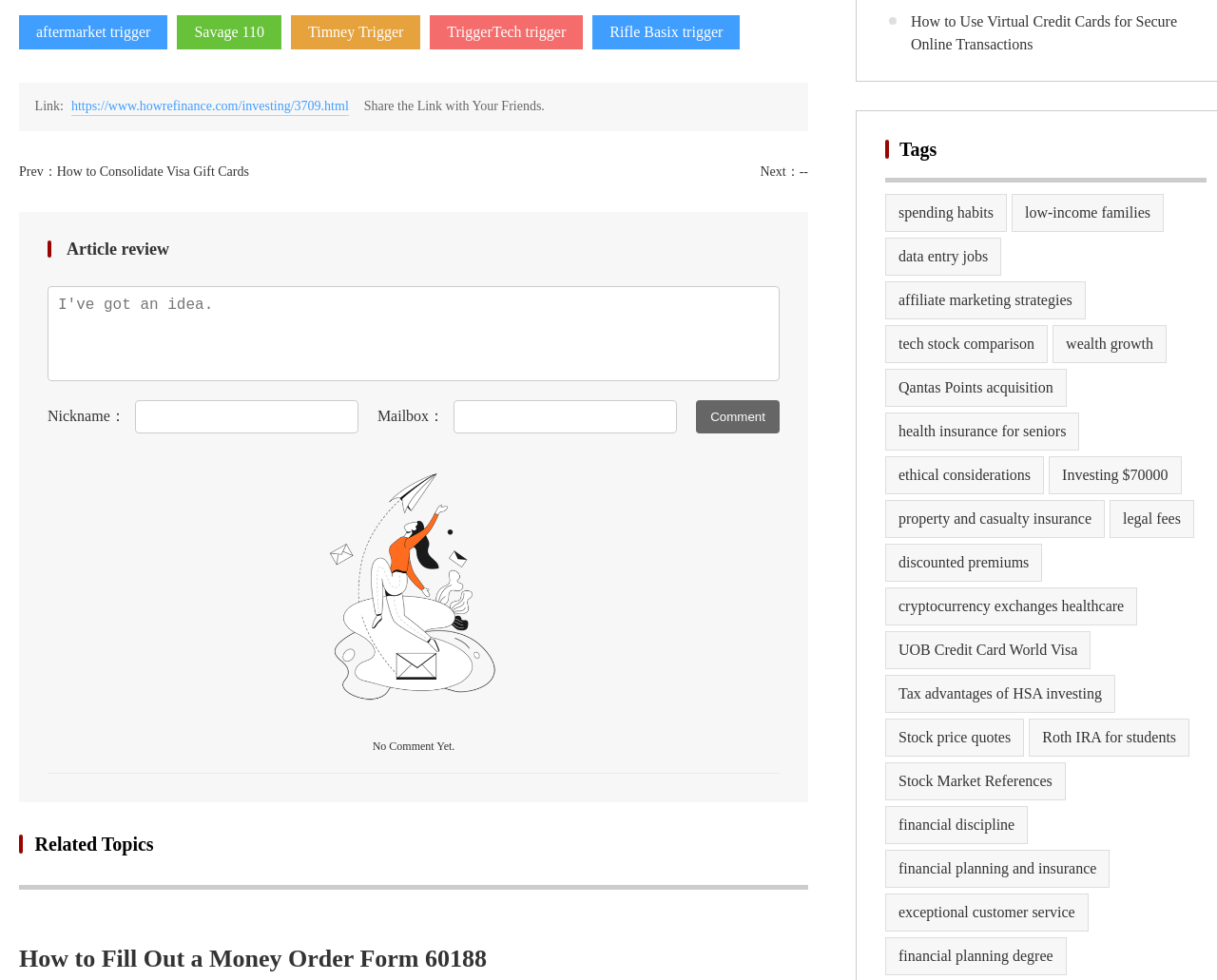What is the button below the comment textbox for?
Based on the visual, give a brief answer using one word or a short phrase.

To submit a comment